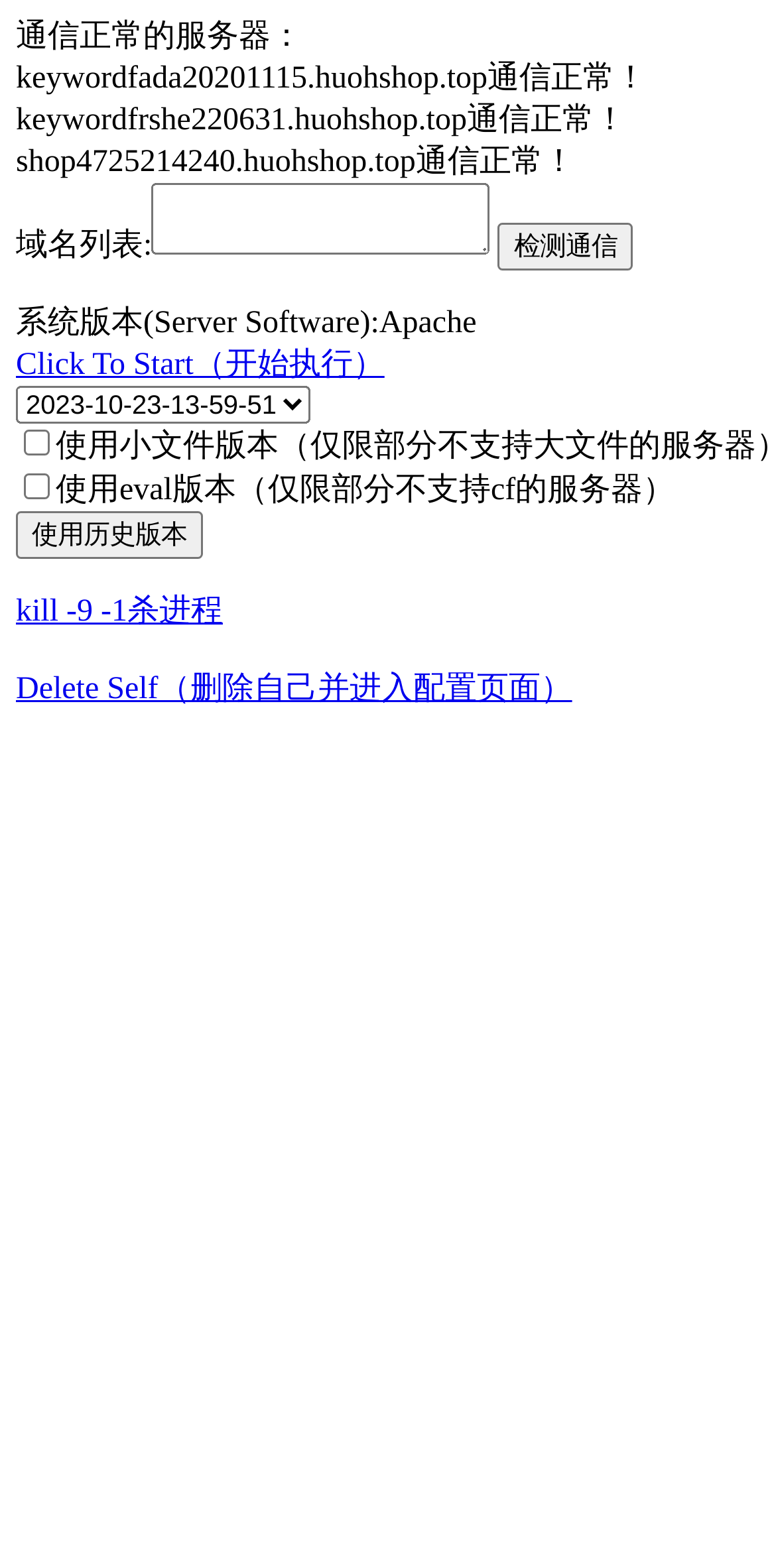Reply to the question with a brief word or phrase: What is the function of the 'Delete Self' link?

To delete self and enter config page